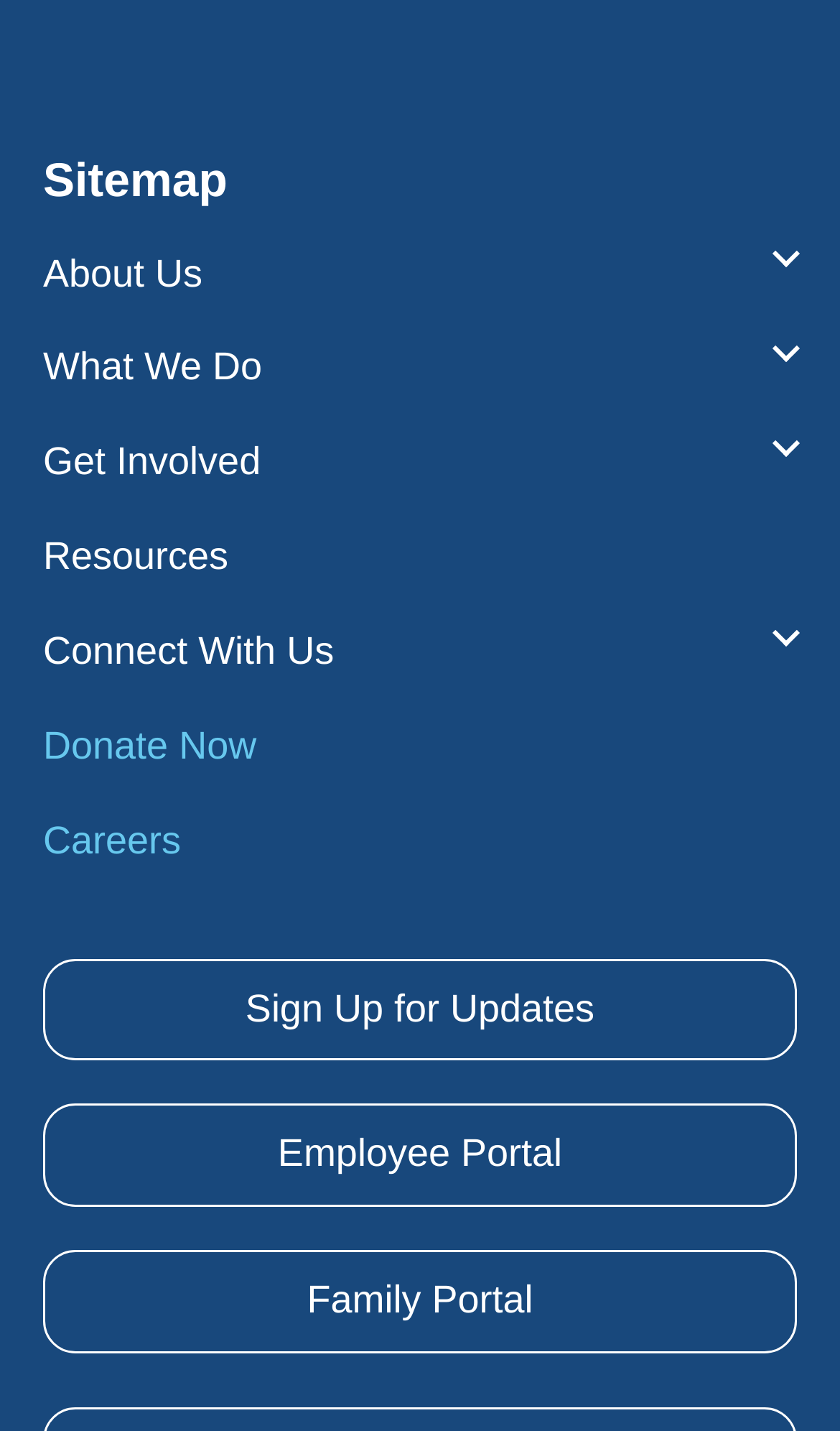Please determine the bounding box coordinates, formatted as (top-left x, top-left y, bottom-right x, bottom-right y), with all values as floating point numbers between 0 and 1. Identify the bounding box of the region described as: Resources

[0.051, 0.347, 0.949, 0.411]